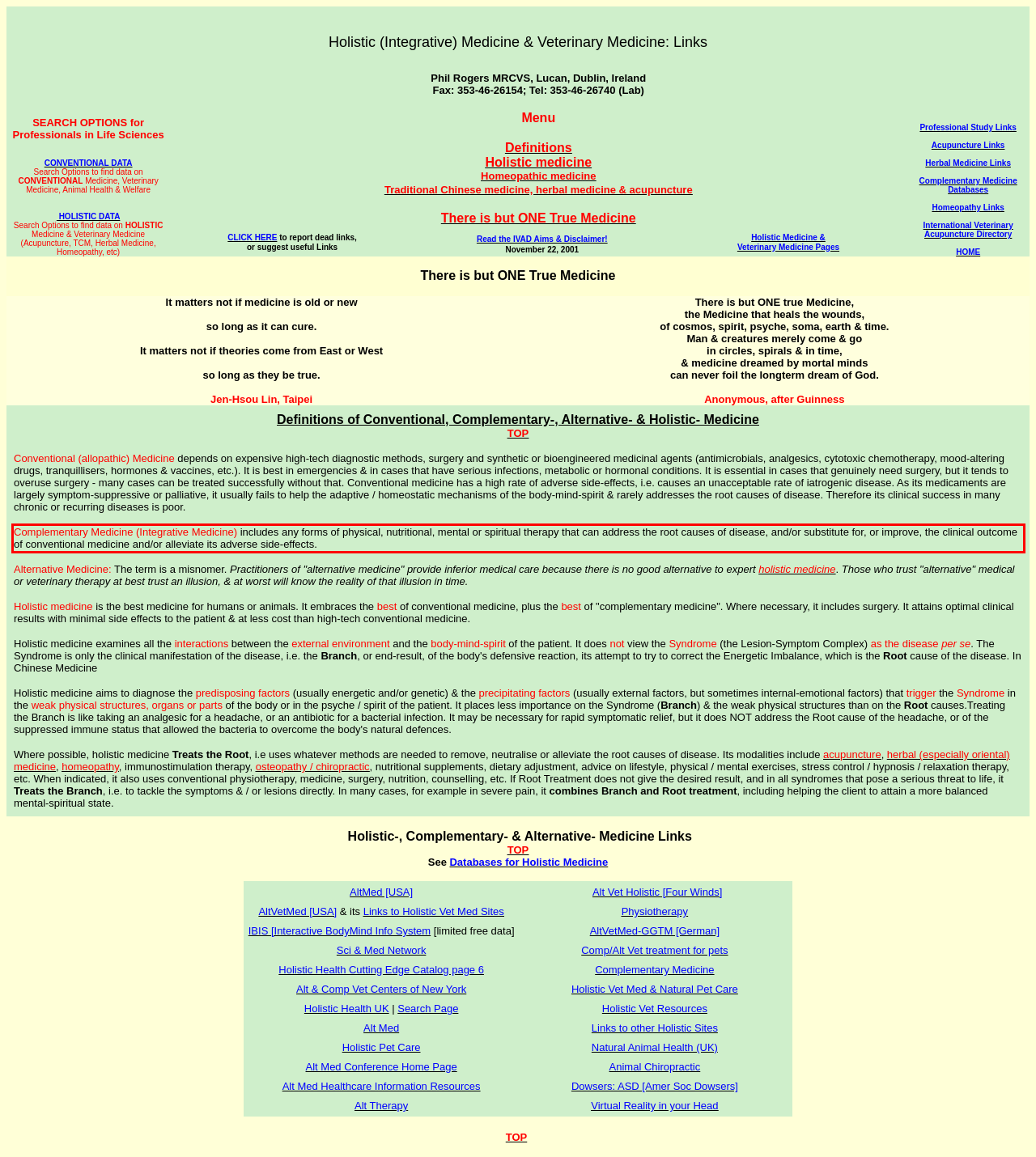Please identify and extract the text from the UI element that is surrounded by a red bounding box in the provided webpage screenshot.

Complementary Medicine (Integrative Medicine) includes any forms of physical, nutritional, mental or spiritual therapy that can address the root causes of disease, and/or substitute for, or improve, the clinical outcome of conventional medicine and/or alleviate its adverse side-effects.